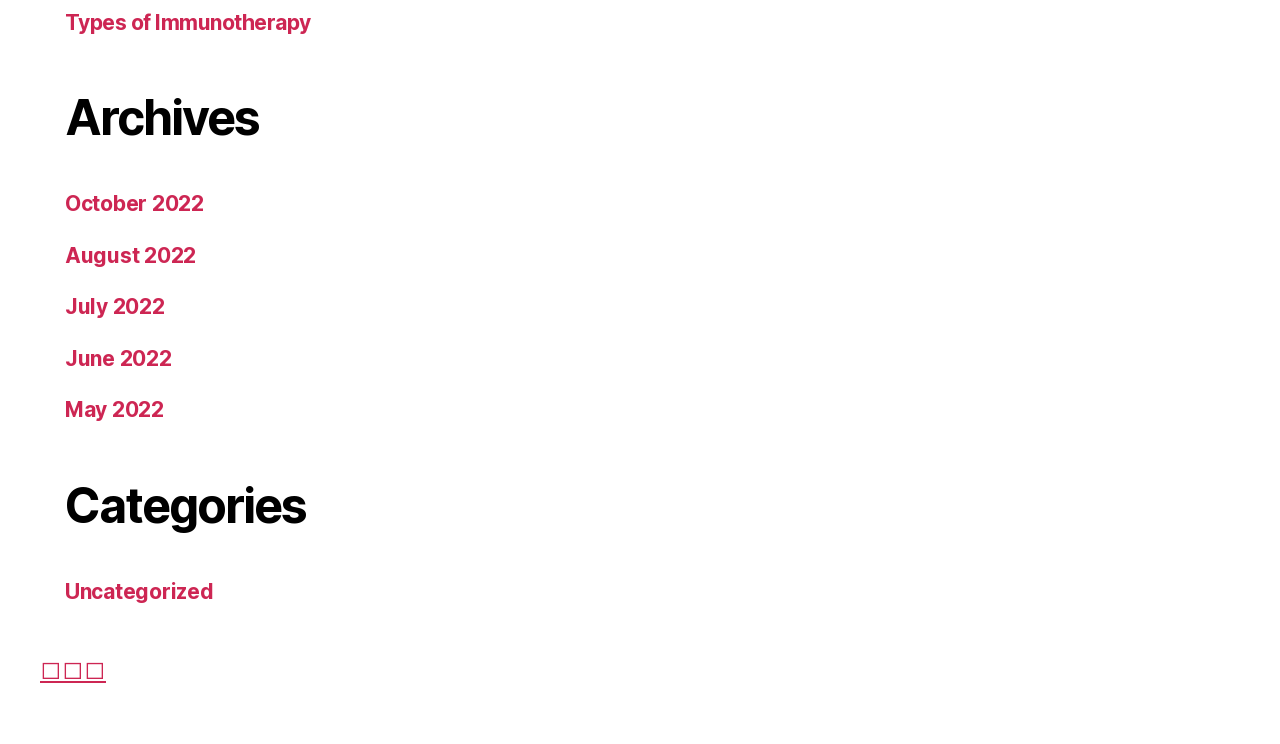Identify the bounding box for the UI element described as: "Uncategorized". Ensure the coordinates are four float numbers between 0 and 1, formatted as [left, top, right, bottom].

[0.051, 0.778, 0.167, 0.811]